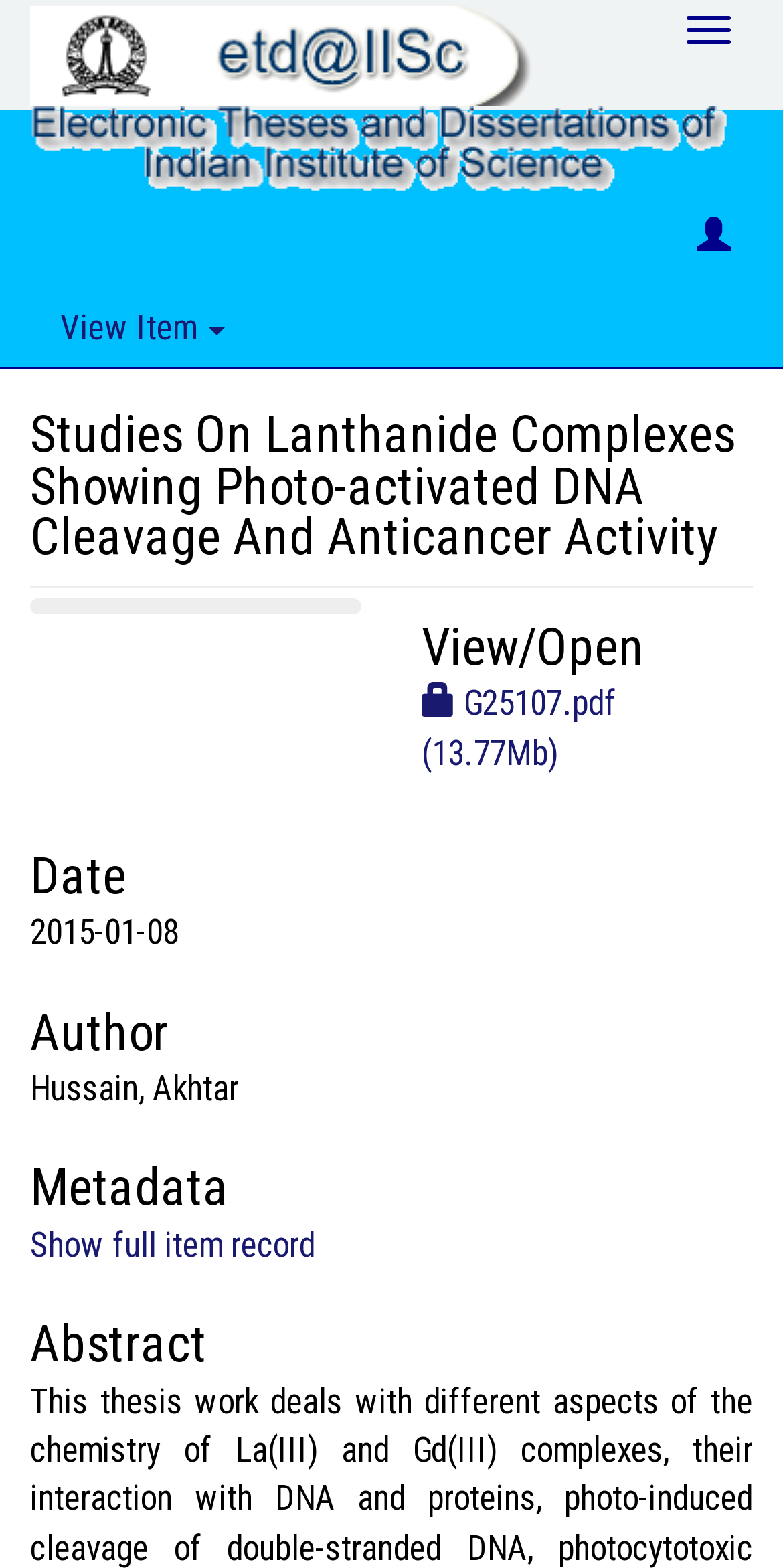What is the size of the PDF file?
Please provide a comprehensive and detailed answer to the question.

I found the size of the PDF file by looking at the link 'G25107.pdf (13.77Mb)' which indicates the file name and its size.